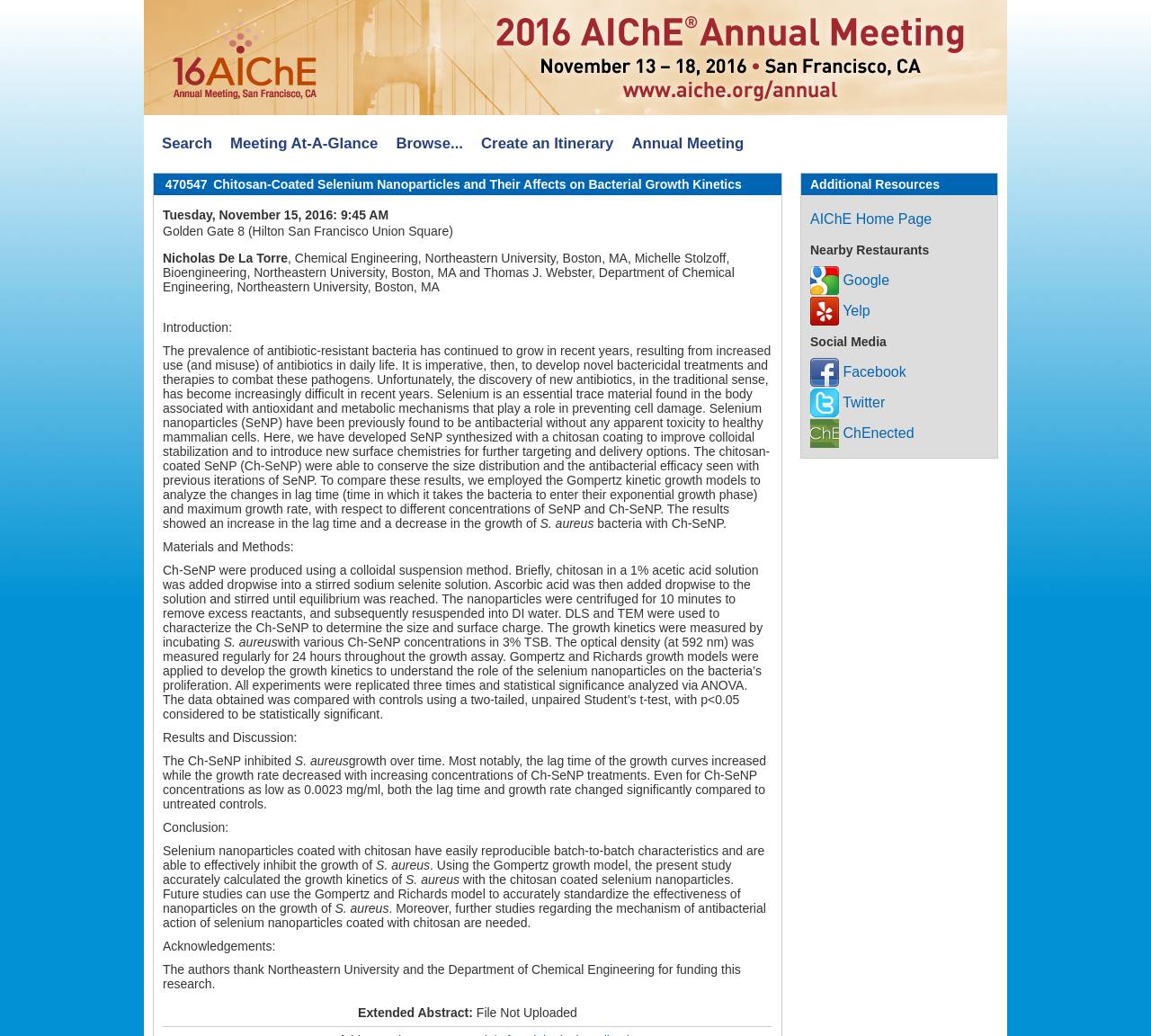Generate a comprehensive description of the contents of the webpage.

This webpage appears to be an abstract for a research paper titled "Chitosan-Coated Selenium Nanoparticles and Their Affects on Bacterial Growth Kinetics" presented at the 2016 Annual Meeting. 

At the top of the page, there is a link to the "2016 Annual Meeting" with an accompanying image. Below this, there are several links to other pages, including "Search", "Meeting At-A-Glance", "Browse...", "Create an Itinerary", and "Annual Meeting". 

On the right side of the page, there is a section titled "Additional Resources" with links to the "AIChE Home Page", "Google", "Yelp", and social media platforms like "Facebook", "Twitter", and "ChEnected". Each of these links has an accompanying image.

The main content of the page is the abstract, which is divided into sections including the title, authors, introduction, materials and methods, results and discussion, conclusion, and acknowledgements. The abstract discusses the use of chitosan-coated selenium nanoparticles to combat antibiotic-resistant bacteria and presents the results of a study on the effectiveness of these nanoparticles.

There are 17 static text elements and 7 links in the abstract section, which provide detailed information about the research, including the methodology, results, and conclusions. The text is dense and technical, suggesting that the webpage is intended for an academic or professional audience.